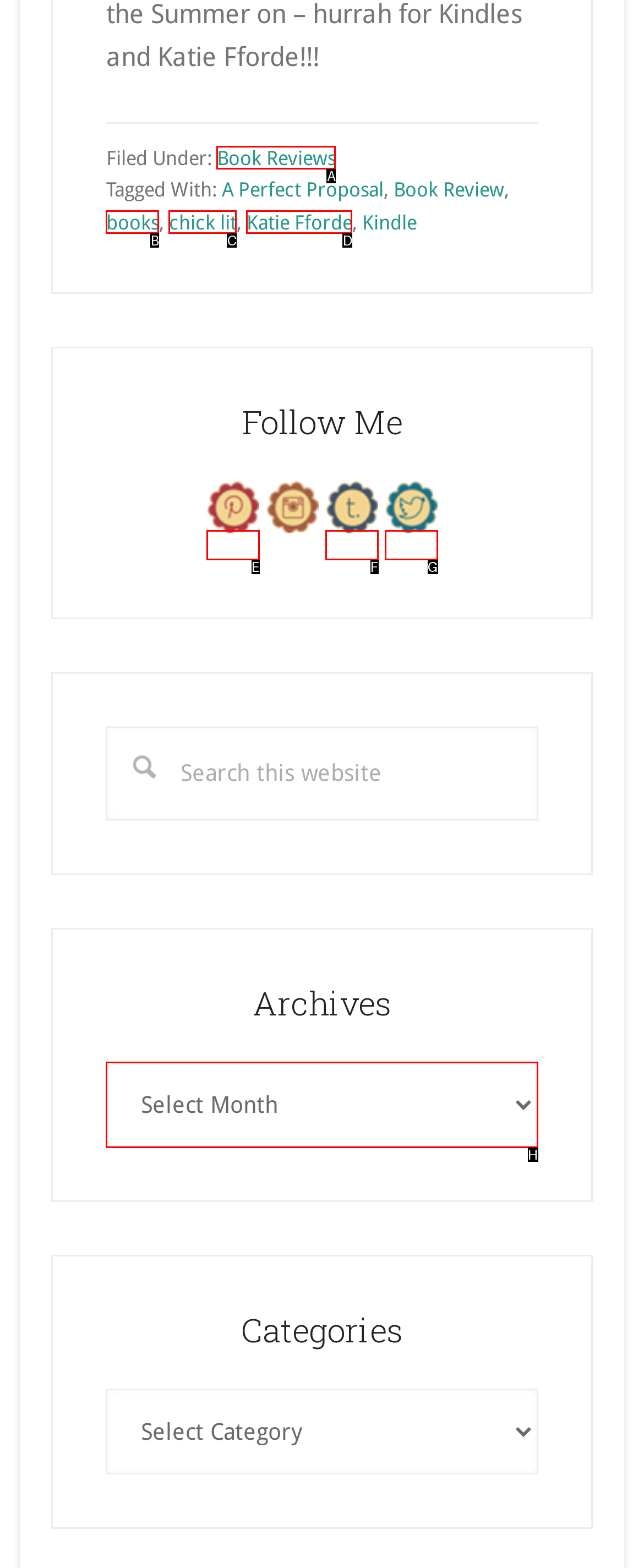Which UI element corresponds to this description: chick lit
Reply with the letter of the correct option.

C